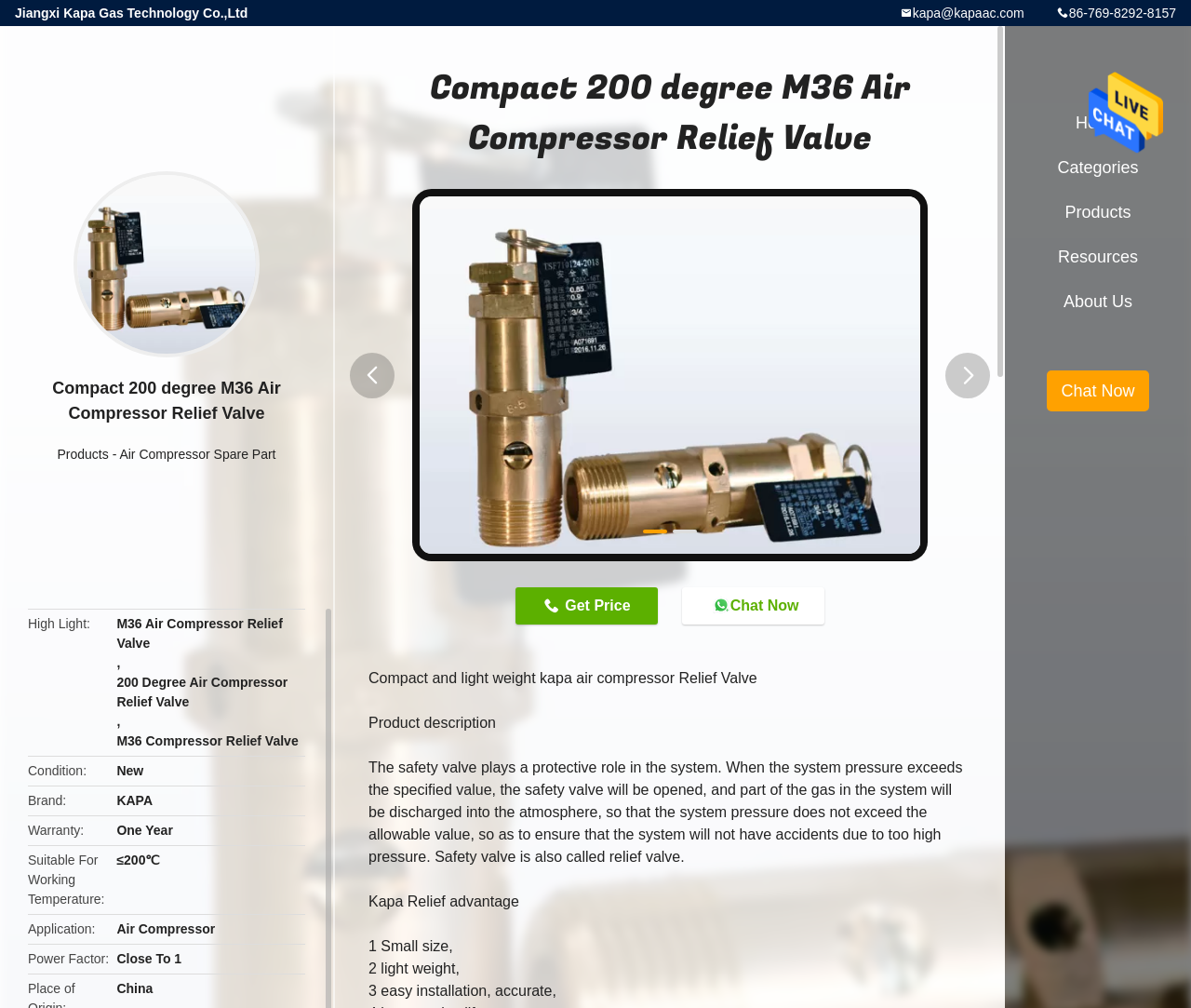Identify the bounding box coordinates for the element you need to click to achieve the following task: "Get price". Provide the bounding box coordinates as four float numbers between 0 and 1, in the form [left, top, right, bottom].

[0.433, 0.583, 0.553, 0.62]